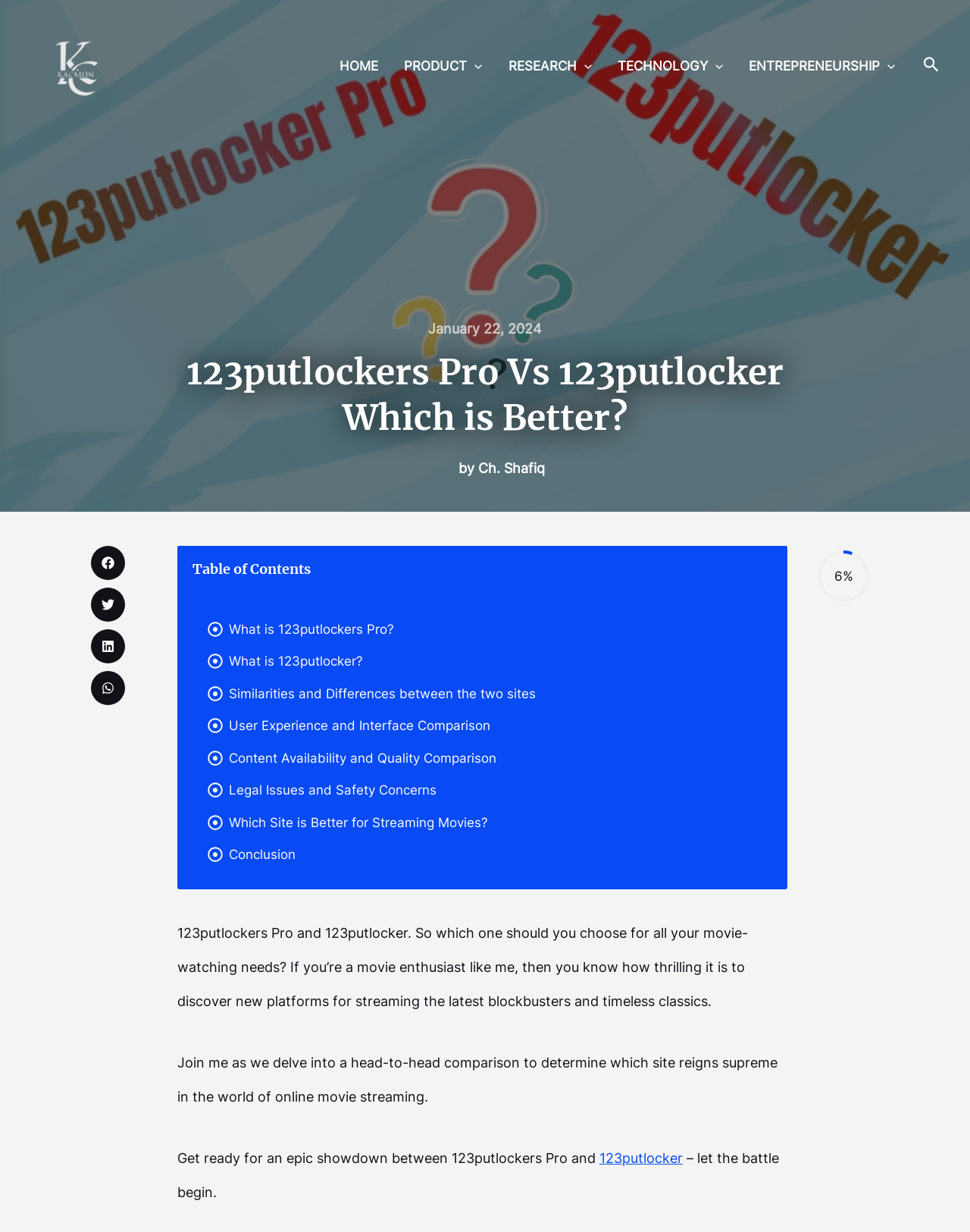What is the structure of the webpage's content?
Respond to the question with a single word or phrase according to the image.

Comparison format